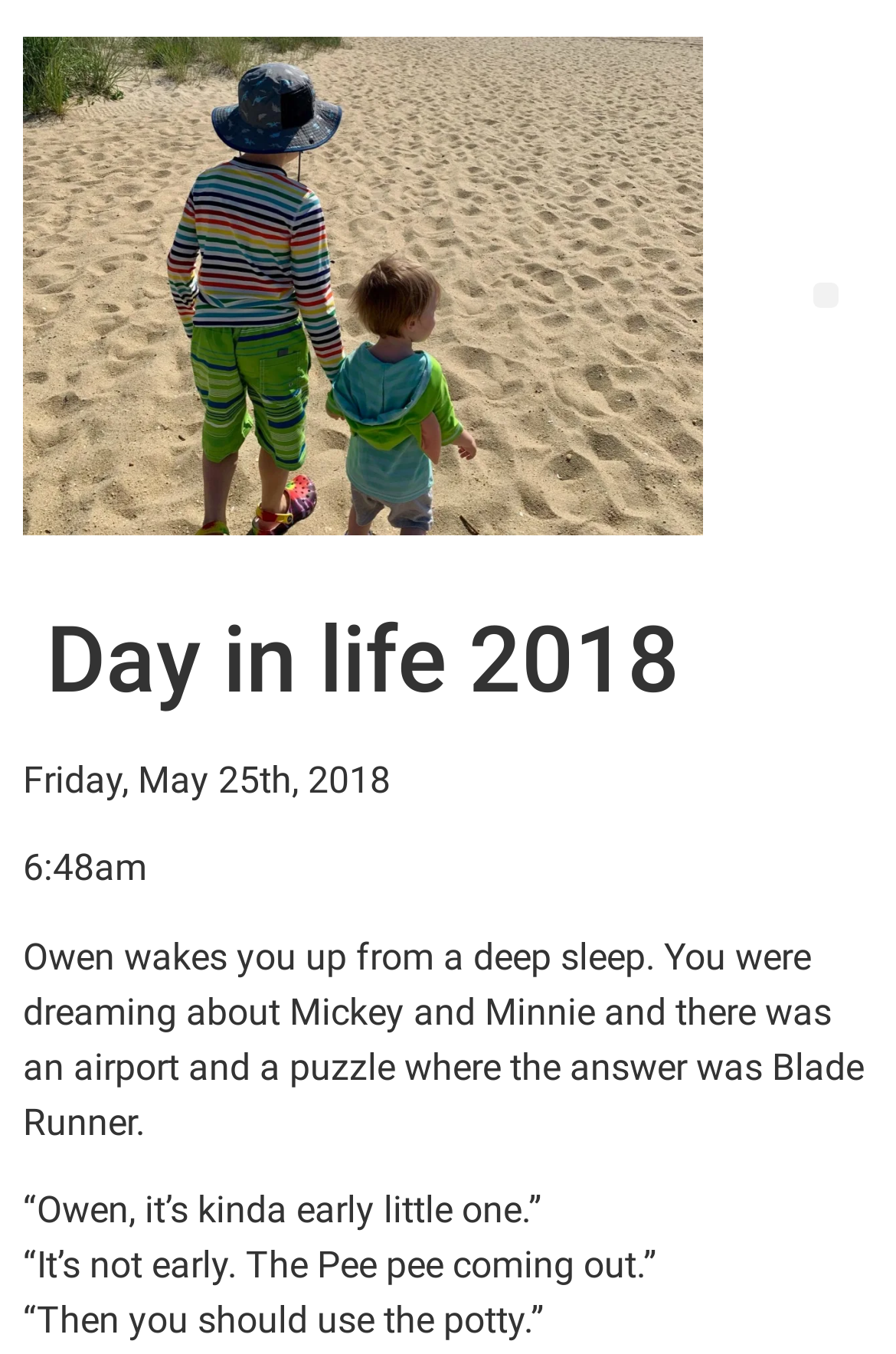With reference to the image, please provide a detailed answer to the following question: What time did Owen wake someone up?

I found the time by looking at the StaticText element with the content '6:48am' which is located below the date on the webpage.